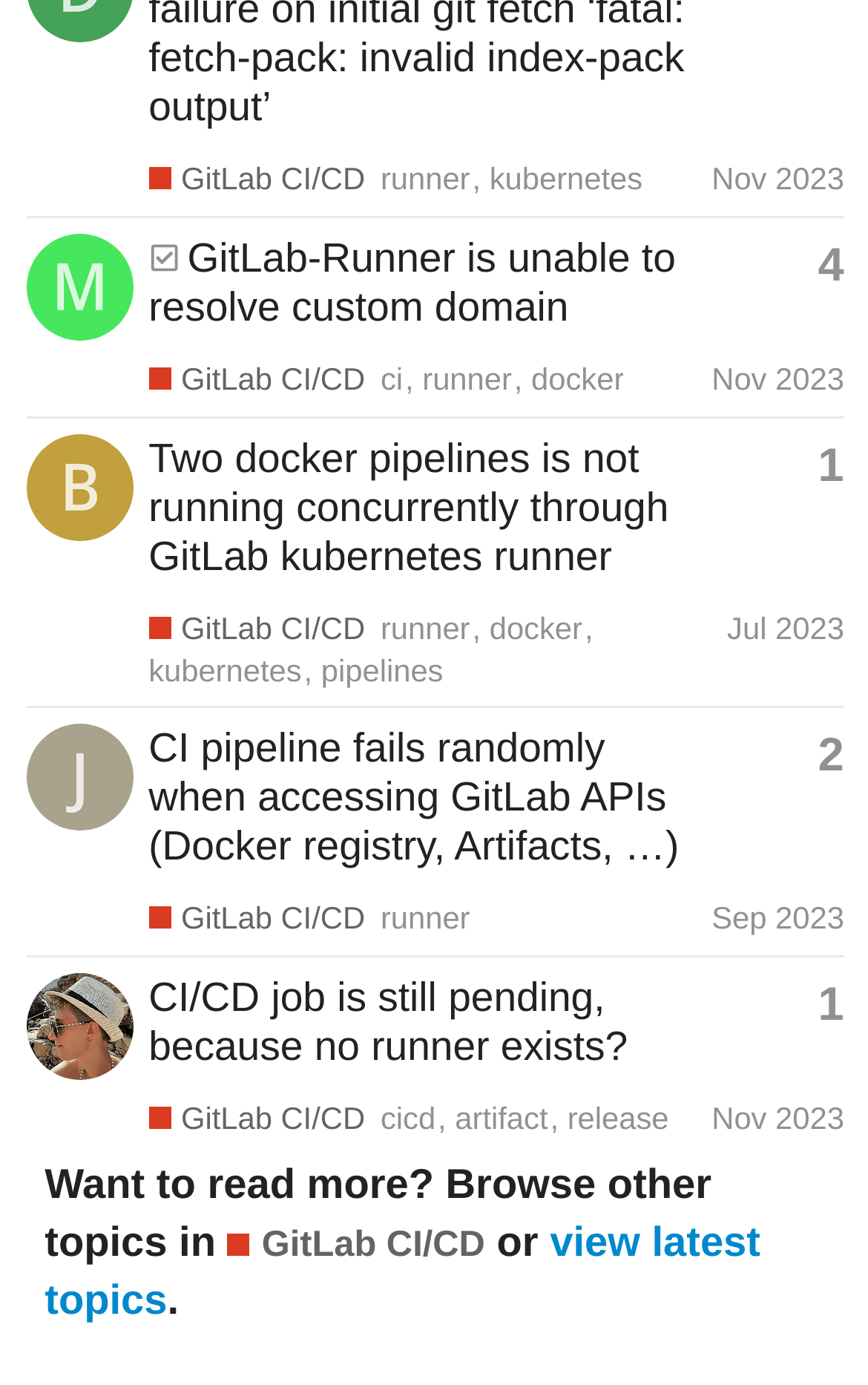Identify the bounding box coordinates for the region of the element that should be clicked to carry out the instruction: "View latest topics". The bounding box coordinates should be four float numbers between 0 and 1, i.e., [left, top, right, bottom].

[0.051, 0.88, 0.876, 0.956]